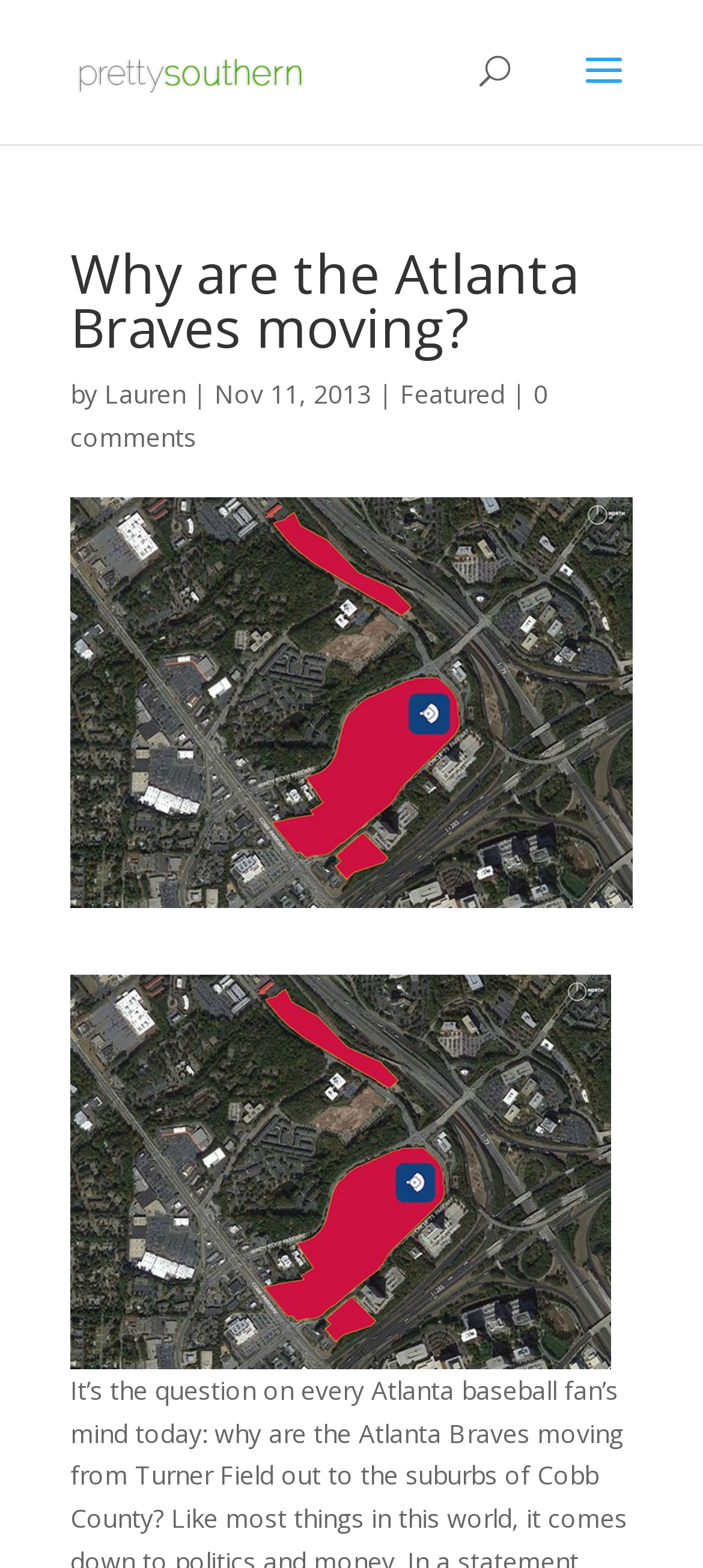Using the format (top-left x, top-left y, bottom-right x, bottom-right y), provide the bounding box coordinates for the described UI element. All values should be floating point numbers between 0 and 1: Lauren

[0.149, 0.24, 0.264, 0.262]